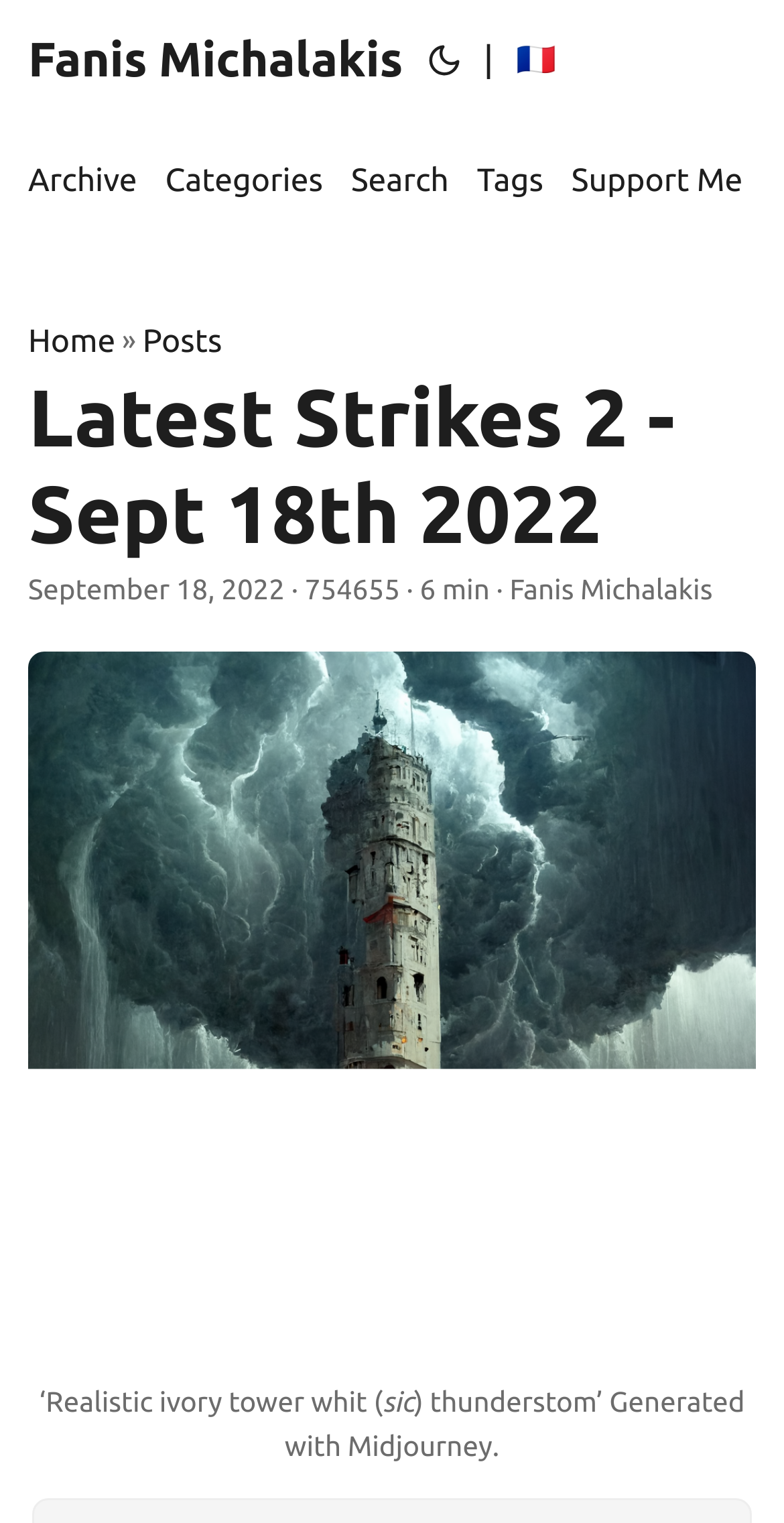Generate a comprehensive description of the contents of the webpage.

This webpage is a blog post titled "Latest Strikes 2 - Sept 18th 2022" by Fanis Michalakis. At the top, there is a navigation menu with links to "Archive", "Categories", "Search", "Tags", and "Support Me". The "Support Me" link has a dropdown menu with links to "Home" and "Posts".

Below the navigation menu, there is a heading with the title of the blog post, followed by the date and time it was published, and the author's name. 

On the left side of the page, there is a large image of a realistic ivory tower with a thunderstorm, accompanied by a caption describing the image.

The main content of the blog post starts with a greeting and an introduction to the second edition of "Lightning Strikes", a weekly recap of new developments in the world of Lightning. The post is divided into sections, with headings such as "Ecosystem" and "LN Markets Release". The "LN Markets Release" section contains links to LN Markets and a release, with a brief description of the release.

There are several icons and buttons throughout the page, including a button with the text "(Alt + T)" and an image with a French flag, which is a link to a French version of the page. There is also a table of contents button that can be expanded to show the outline of the page.